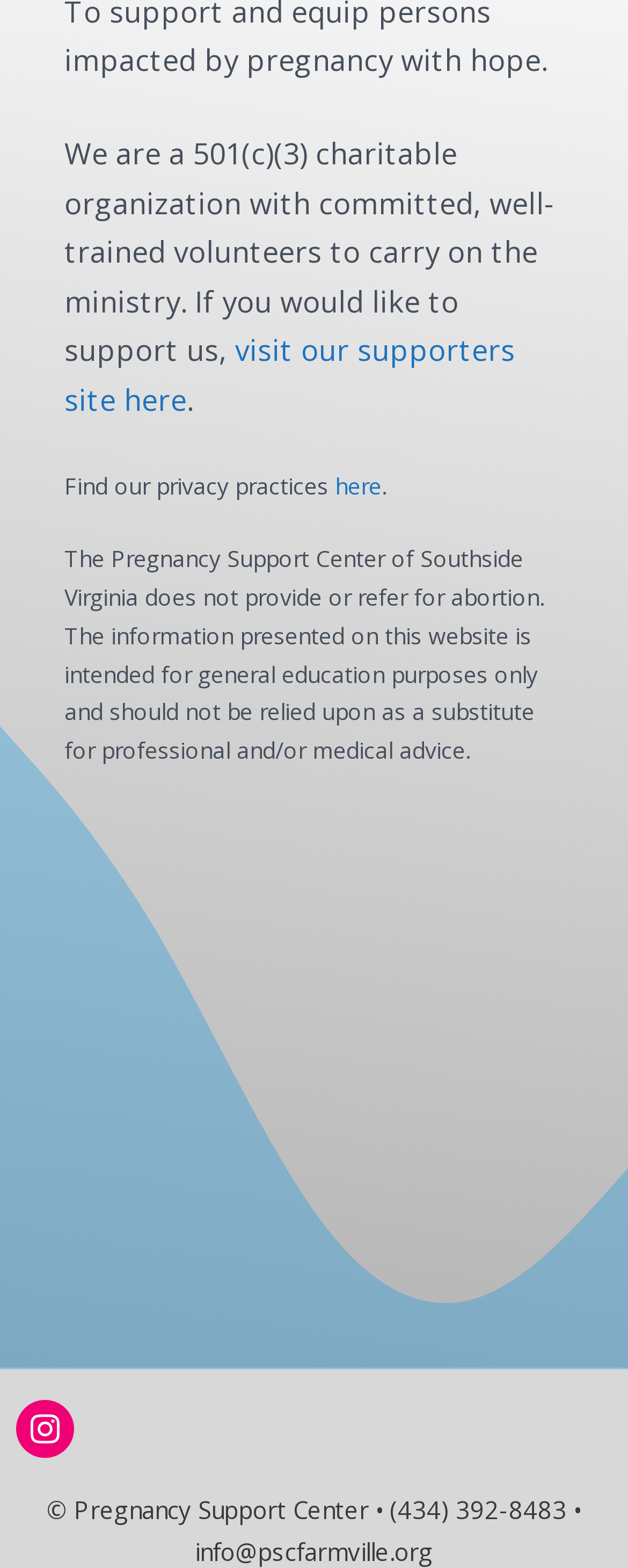Determine the bounding box coordinates in the format (top-left x, top-left y, bottom-right x, bottom-right y). Ensure all values are floating point numbers between 0 and 1. Identify the bounding box of the UI element described by: here

[0.533, 0.3, 0.608, 0.32]